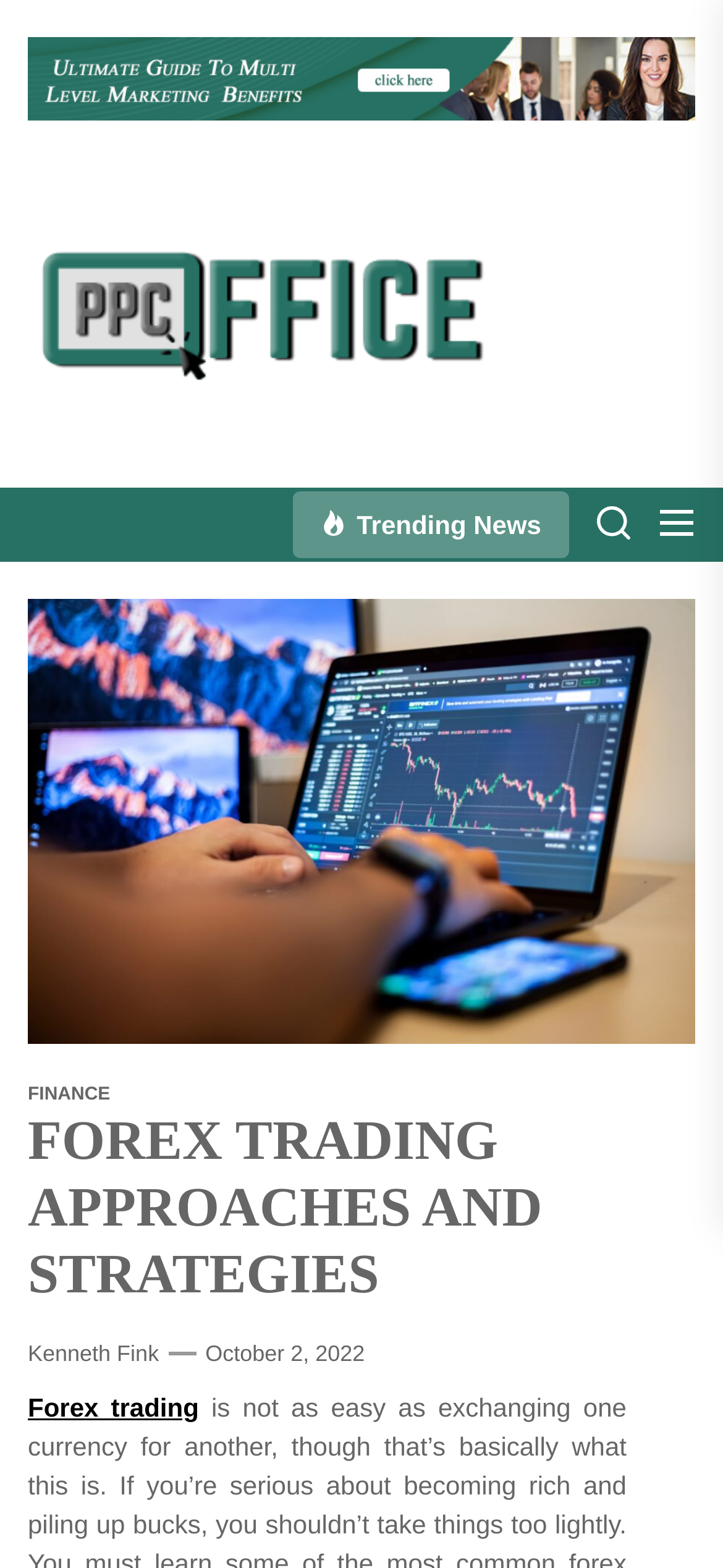Your task is to find and give the main heading text of the webpage.

FOREX TRADING APPROACHES AND STRATEGIES